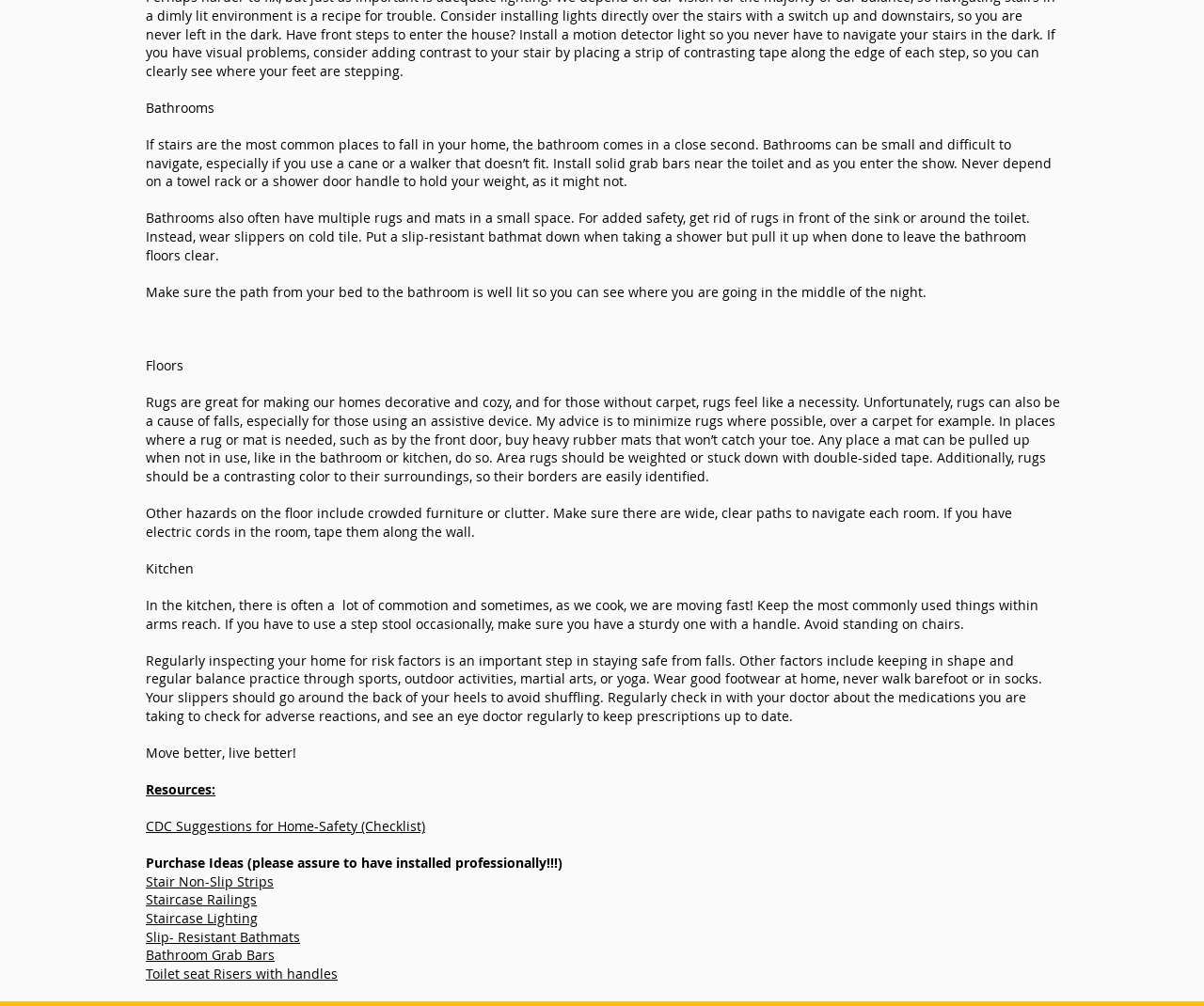Identify the bounding box for the described UI element. Provide the coordinates in (top-left x, top-left y, bottom-right x, bottom-right y) format with values ranging from 0 to 1: Bathroom Grab Bars

[0.121, 0.94, 0.228, 0.958]